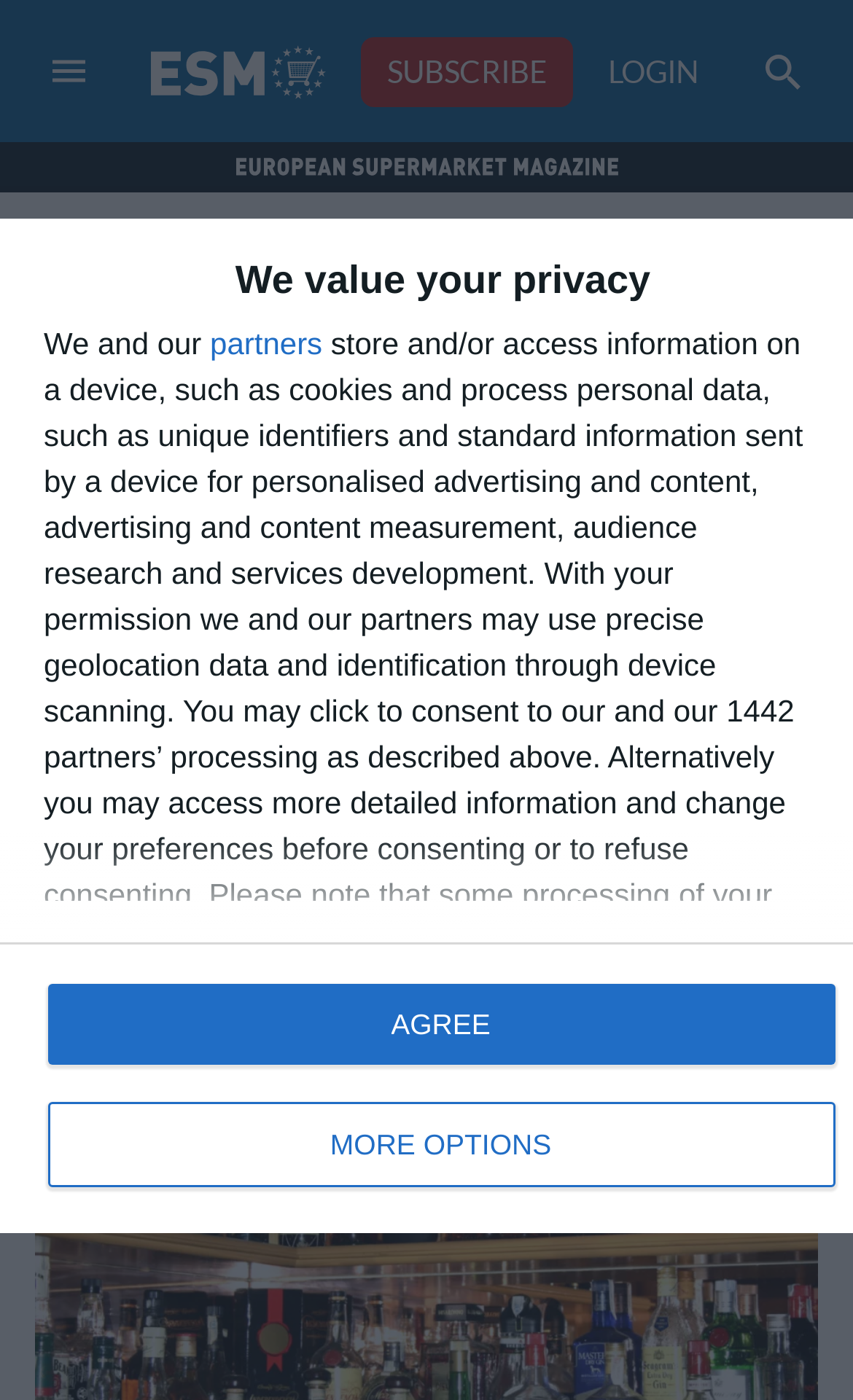Please identify the bounding box coordinates of where to click in order to follow the instruction: "Click the Menu Icon".

[0.026, 0.012, 0.136, 0.089]